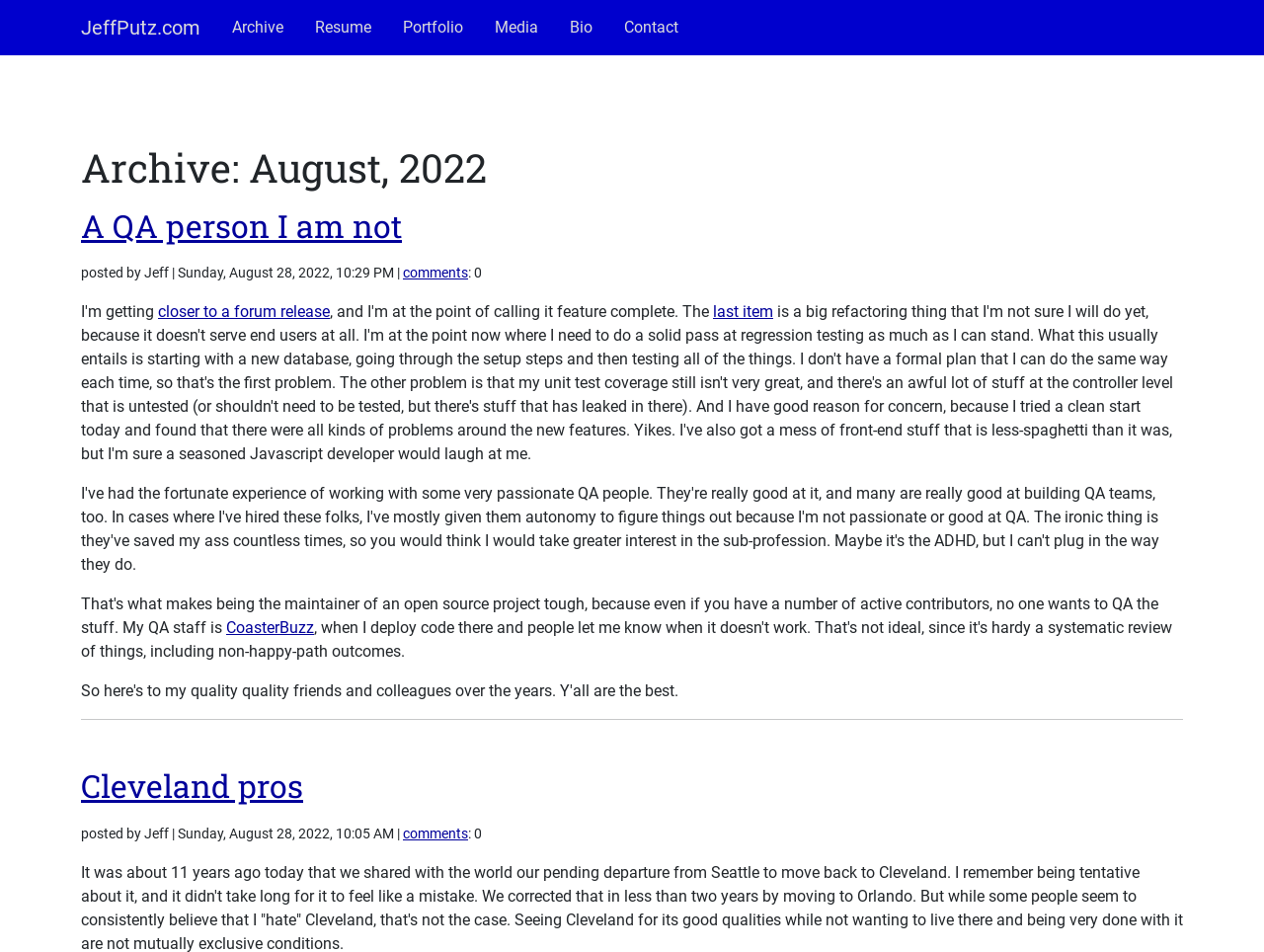How many links are in the top navigation bar?
Look at the image and answer with only one word or phrase.

6